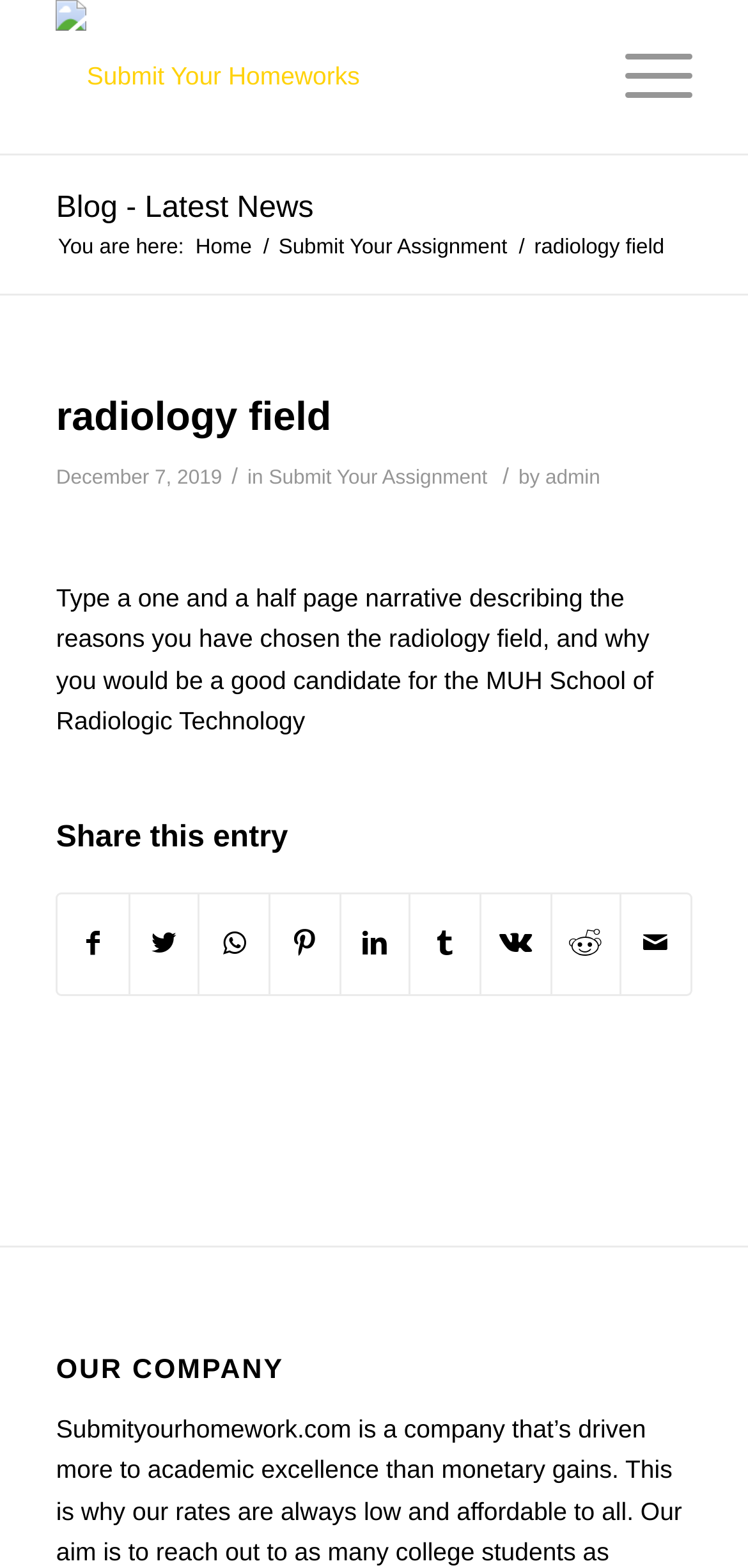How many social media platforms are available for sharing? Look at the image and give a one-word or short phrase answer.

9